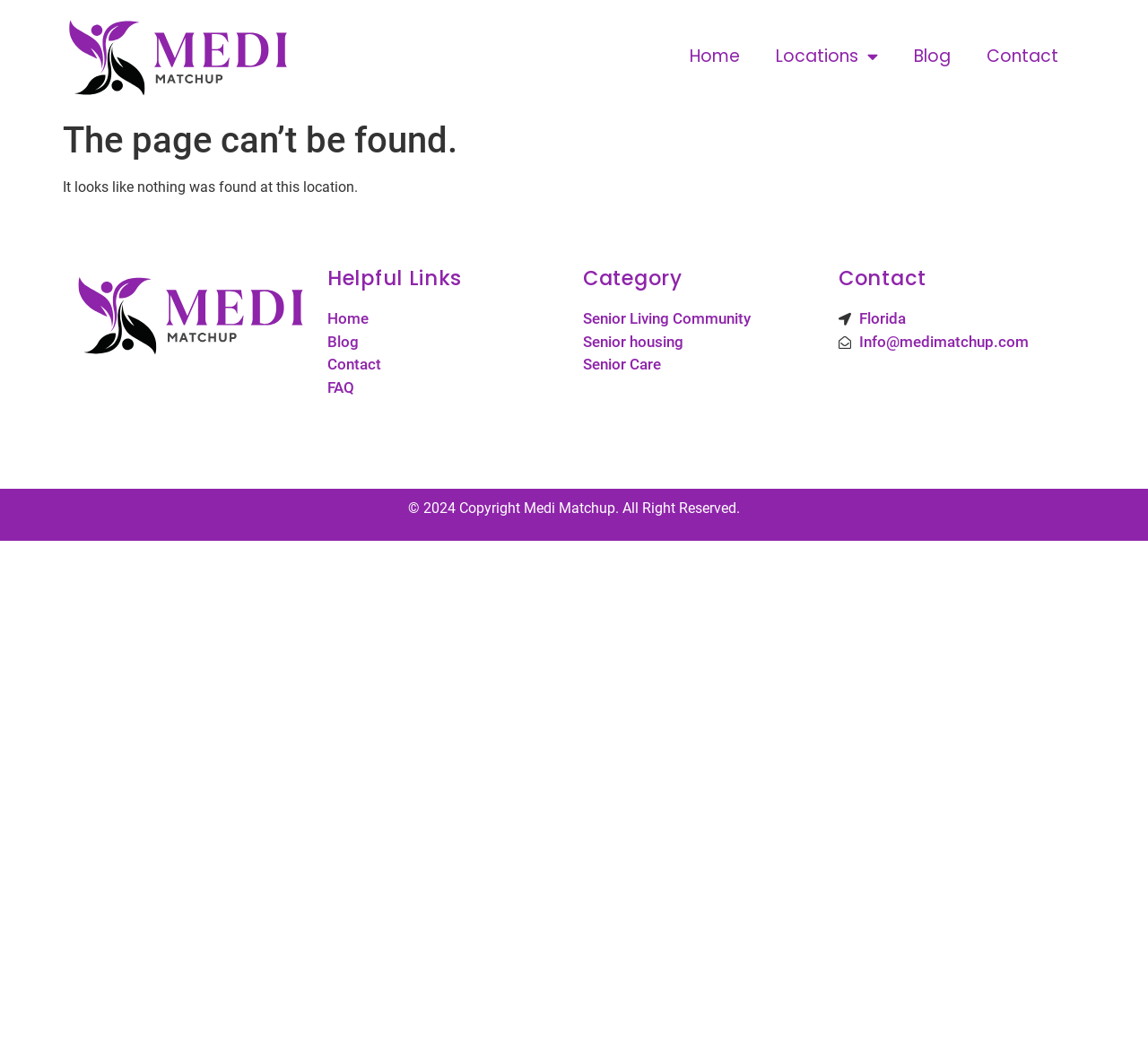Using the elements shown in the image, answer the question comprehensively: What is the state mentioned on the page?

The state mentioned on the page is 'Florida', which is located under the 'Contact' heading, suggesting that the website may have a physical presence or services related to Florida.